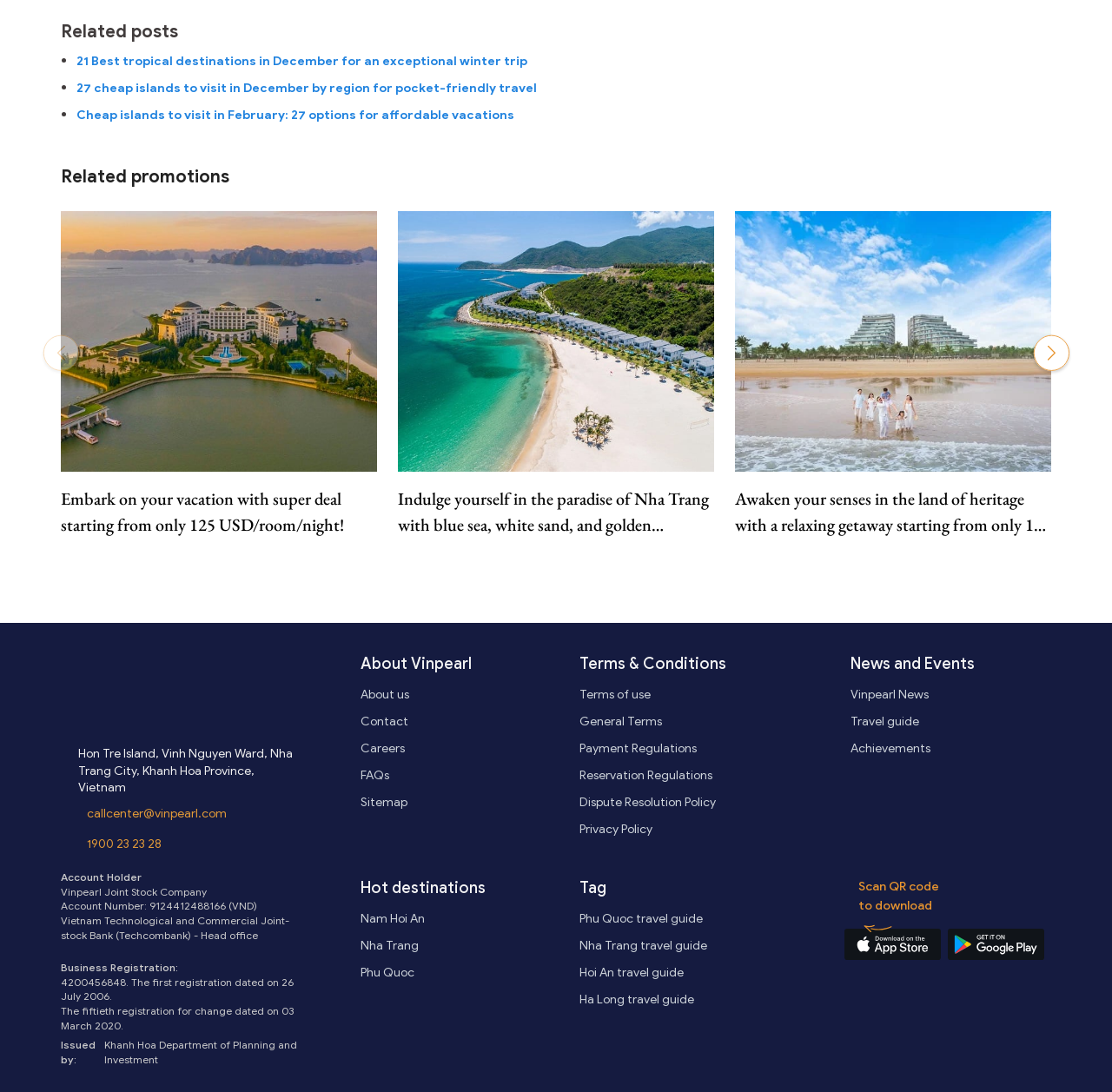Provide a short, one-word or phrase answer to the question below:
What is the best island to visit in December in Croatia?

Hvar Island